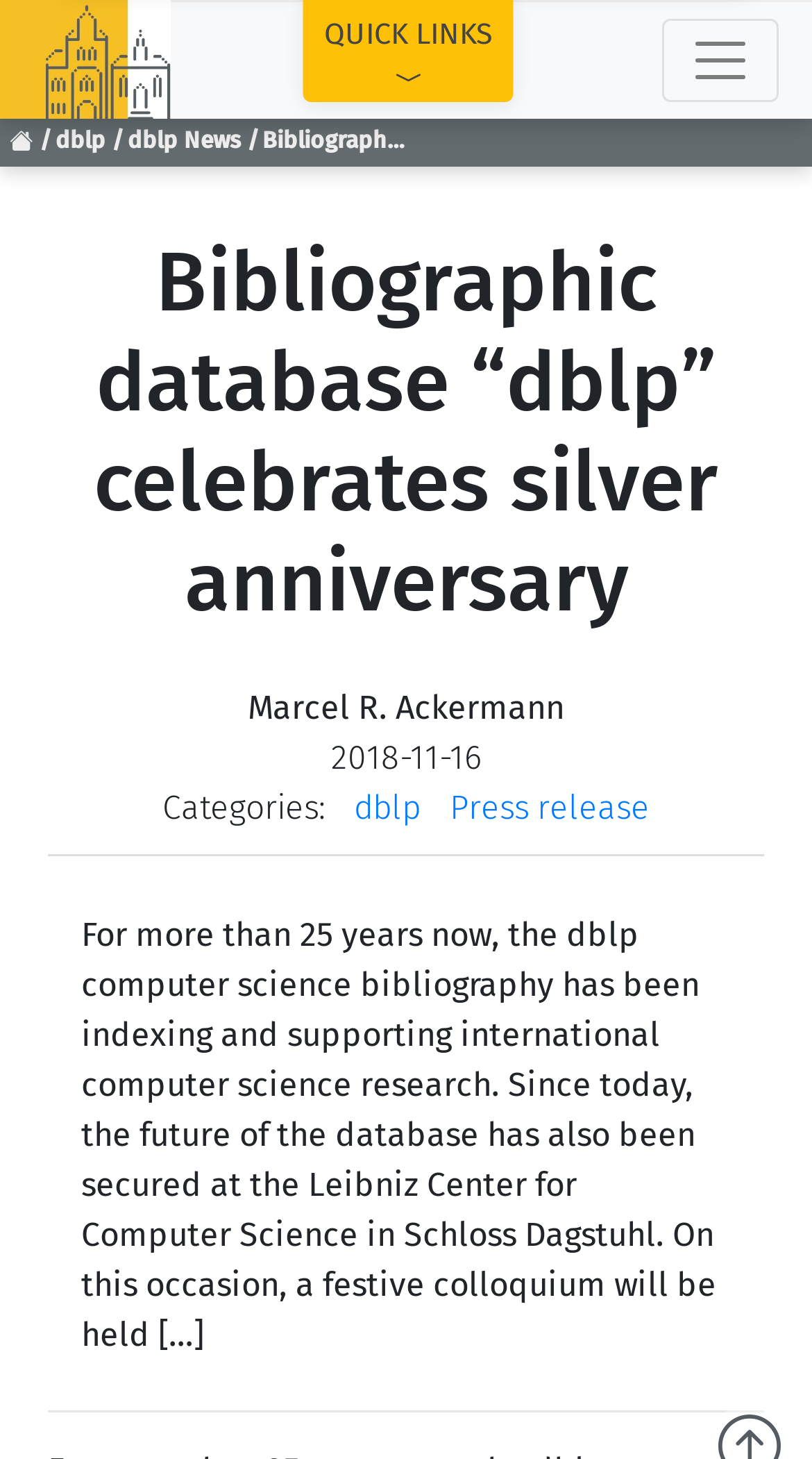Specify the bounding box coordinates of the area to click in order to follow the given instruction: "Click the 'Toggle navigation' button."

[0.815, 0.013, 0.959, 0.07]